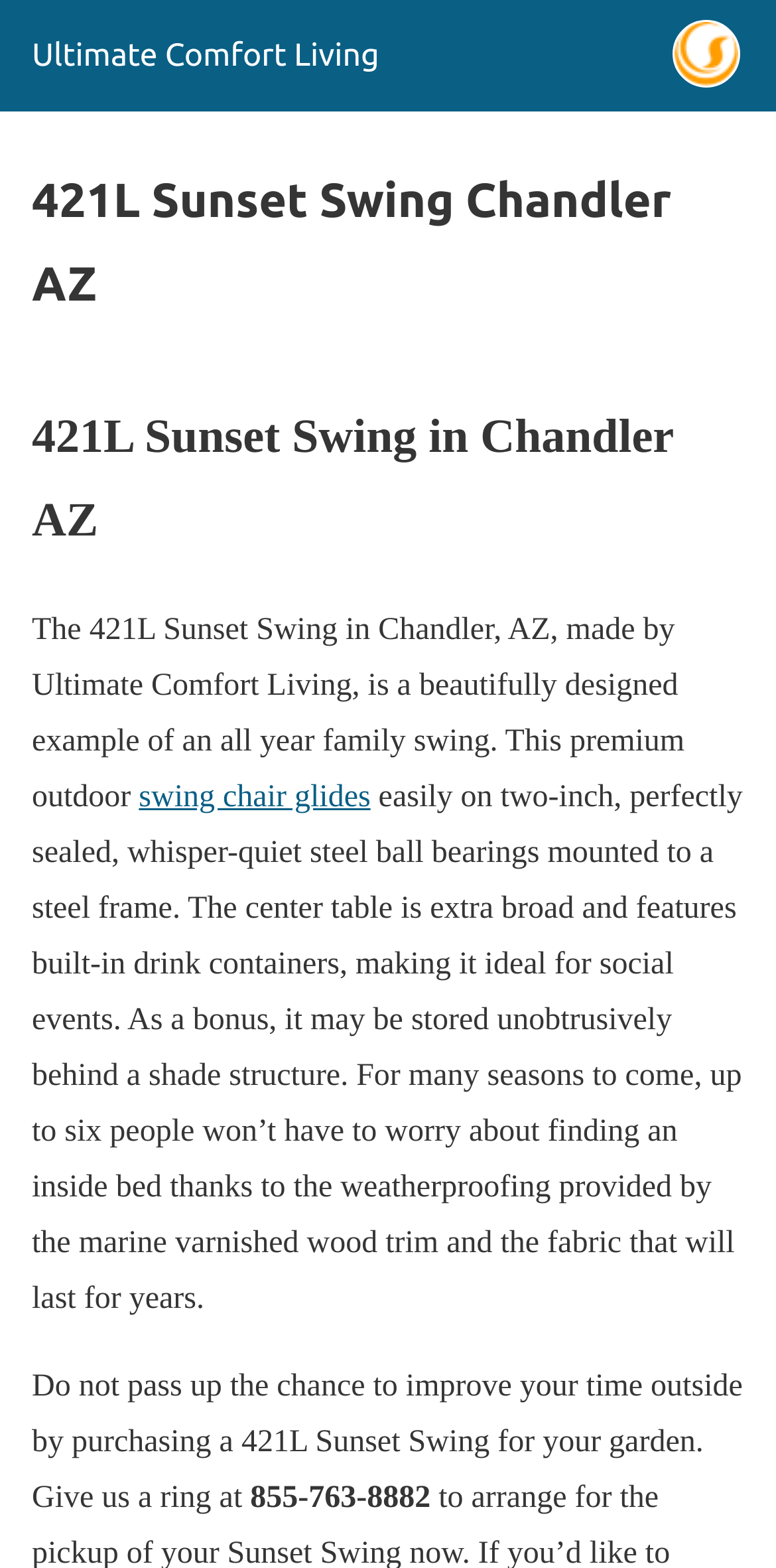How many people can the swing accommodate?
Look at the image and respond to the question as thoroughly as possible.

The number of people the swing can accommodate can be found in the text 'For many seasons to come, up to six people won’t have to worry about finding an inside bed thanks to the weatherproofing provided by the marine varnished wood trim and the fabric that will last for years.'